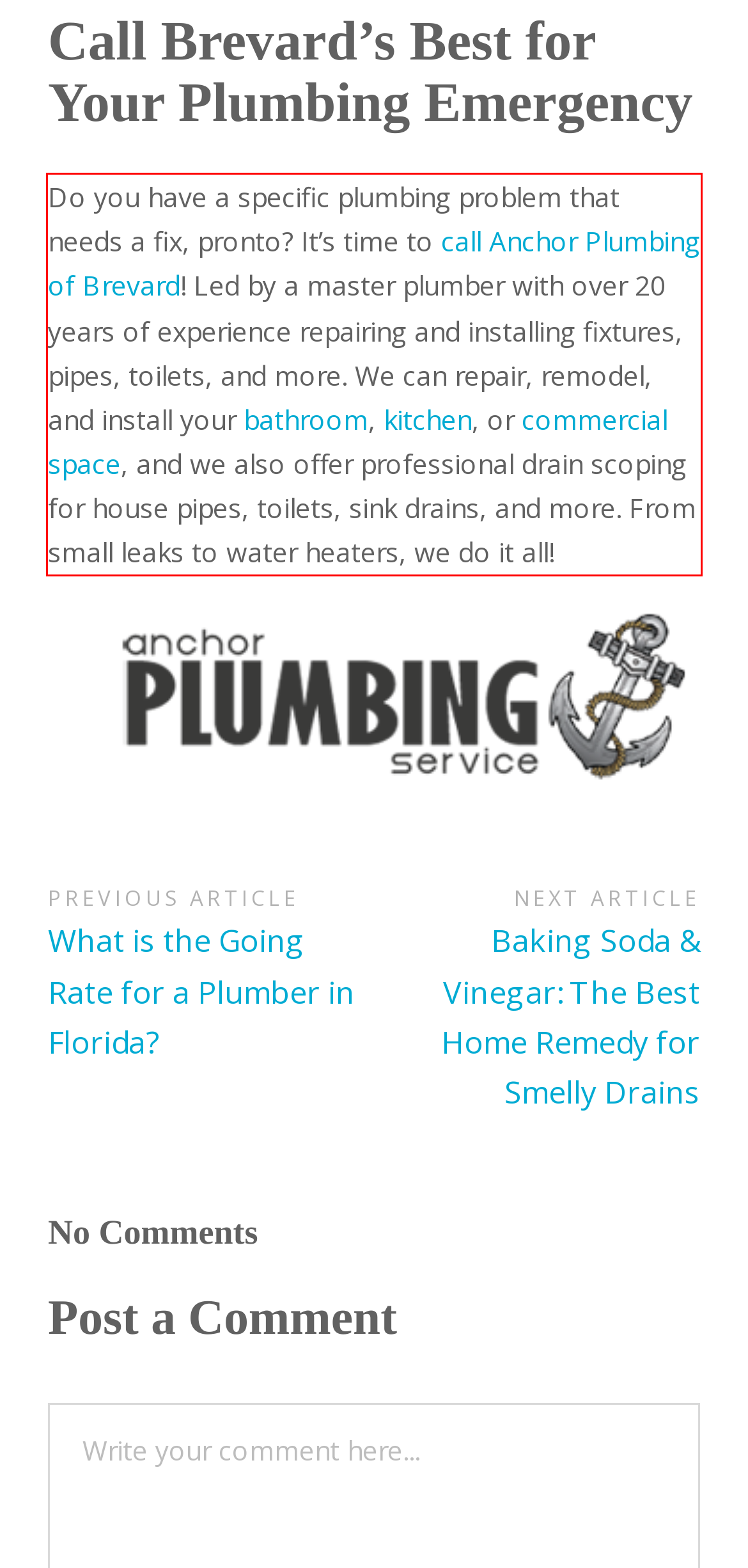Using the provided screenshot, read and generate the text content within the red-bordered area.

Do you have a specific plumbing problem that needs a fix, pronto? It’s time to call Anchor Plumbing of Brevard! Led by a master plumber with over 20 years of experience repairing and installing fixtures, pipes, toilets, and more. We can repair, remodel, and install your bathroom, kitchen, or commercial space, and we also offer professional drain scoping for house pipes, toilets, sink drains, and more. From small leaks to water heaters, we do it all!